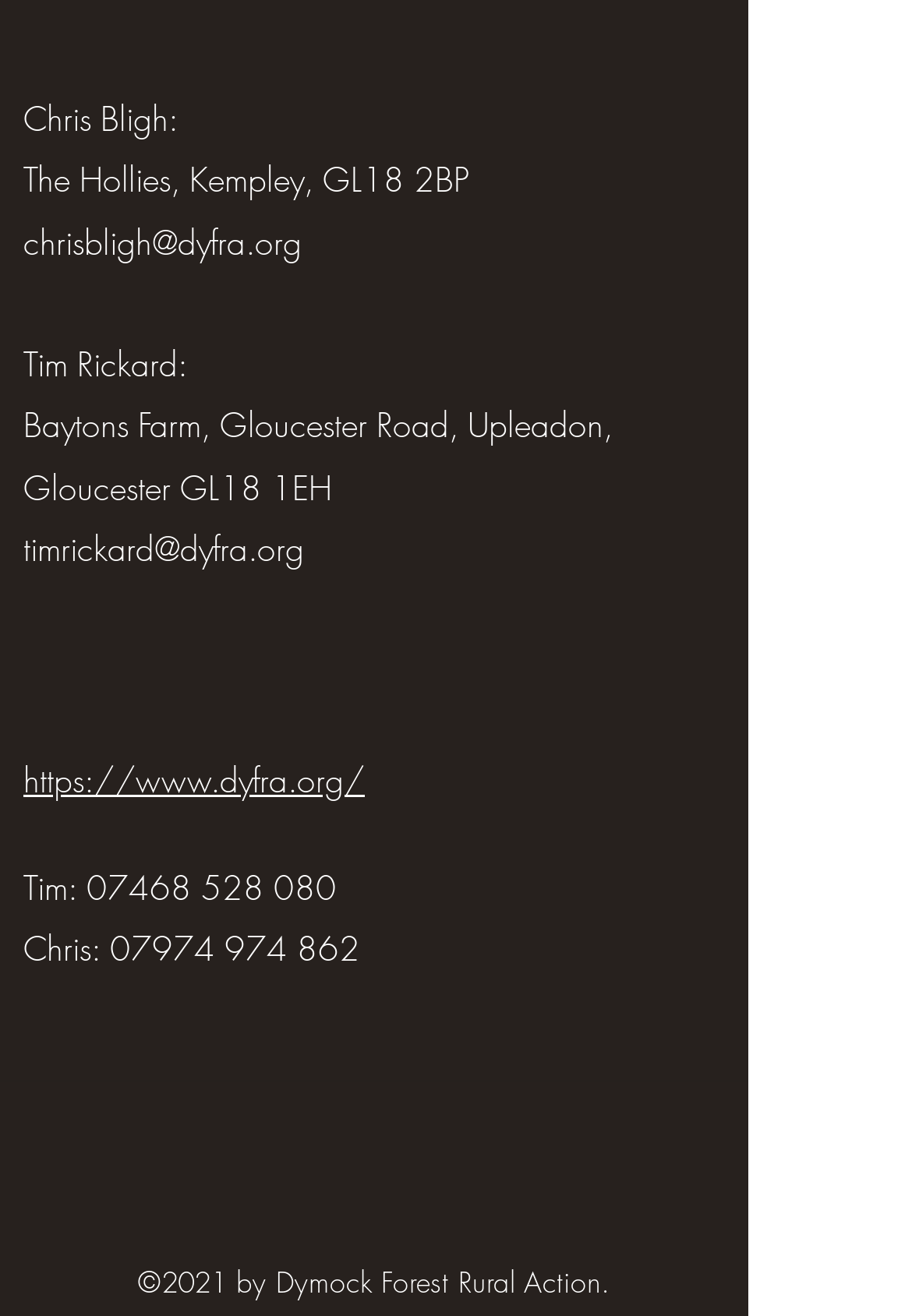What is Chris Bligh's email address?
Based on the screenshot, give a detailed explanation to answer the question.

Chris Bligh's email address is listed next to his name and address at the top of the webpage.